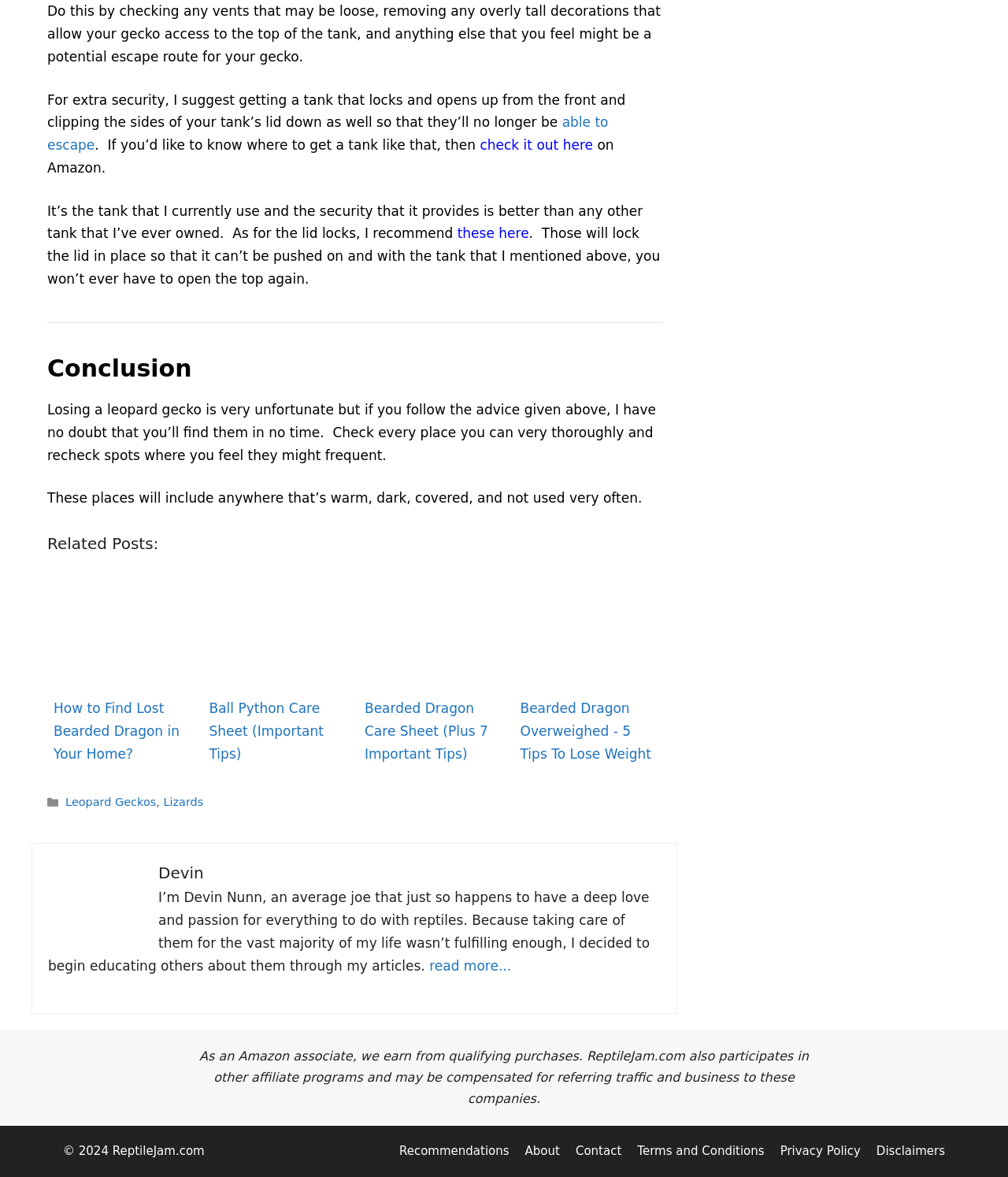Who is the author of the webpage?
Please look at the screenshot and answer in one word or a short phrase.

Devin Nunn